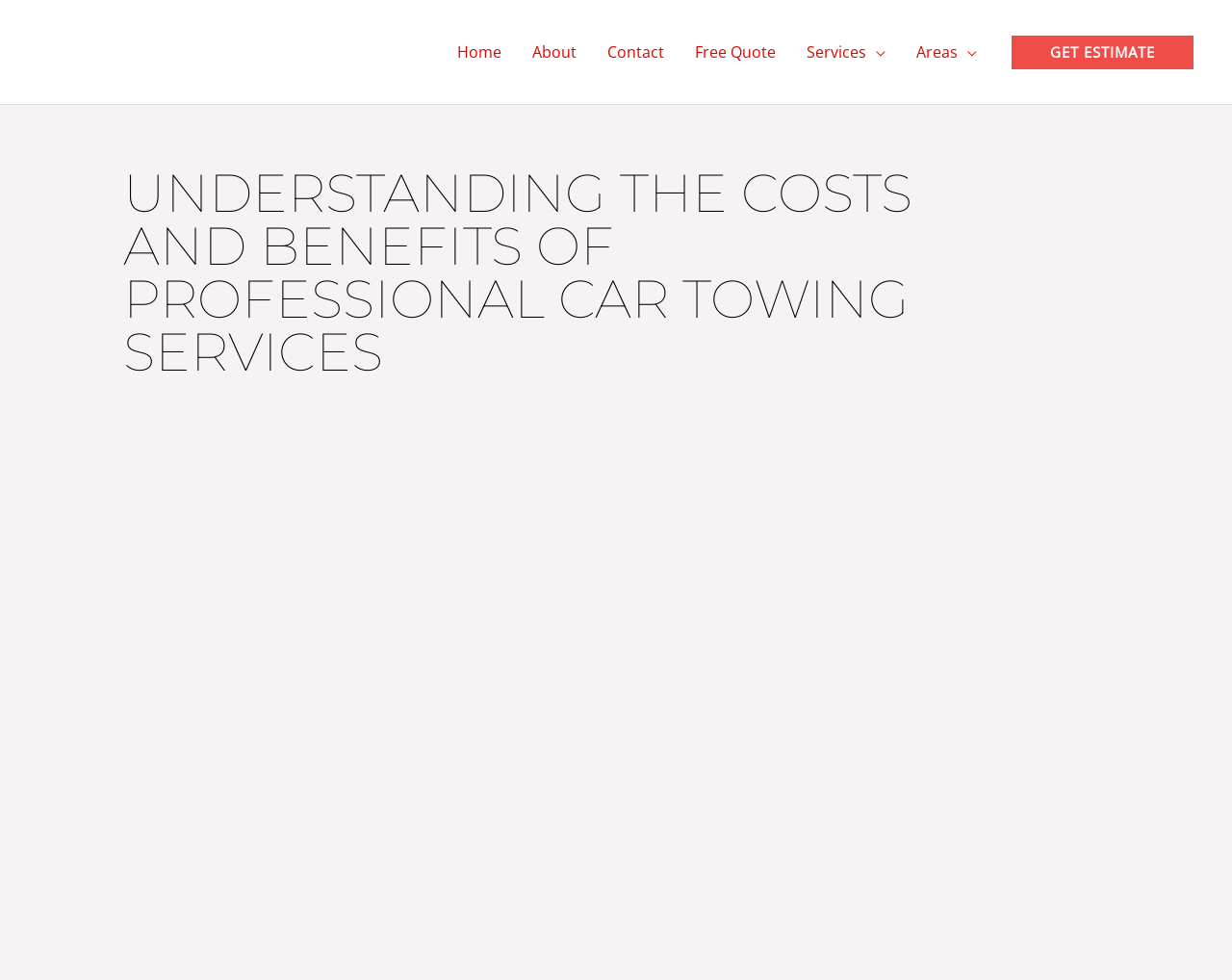Using the provided element description: "swimming accessories", identify the bounding box coordinates. The coordinates should be four floats between 0 and 1 in the order [left, top, right, bottom].

None